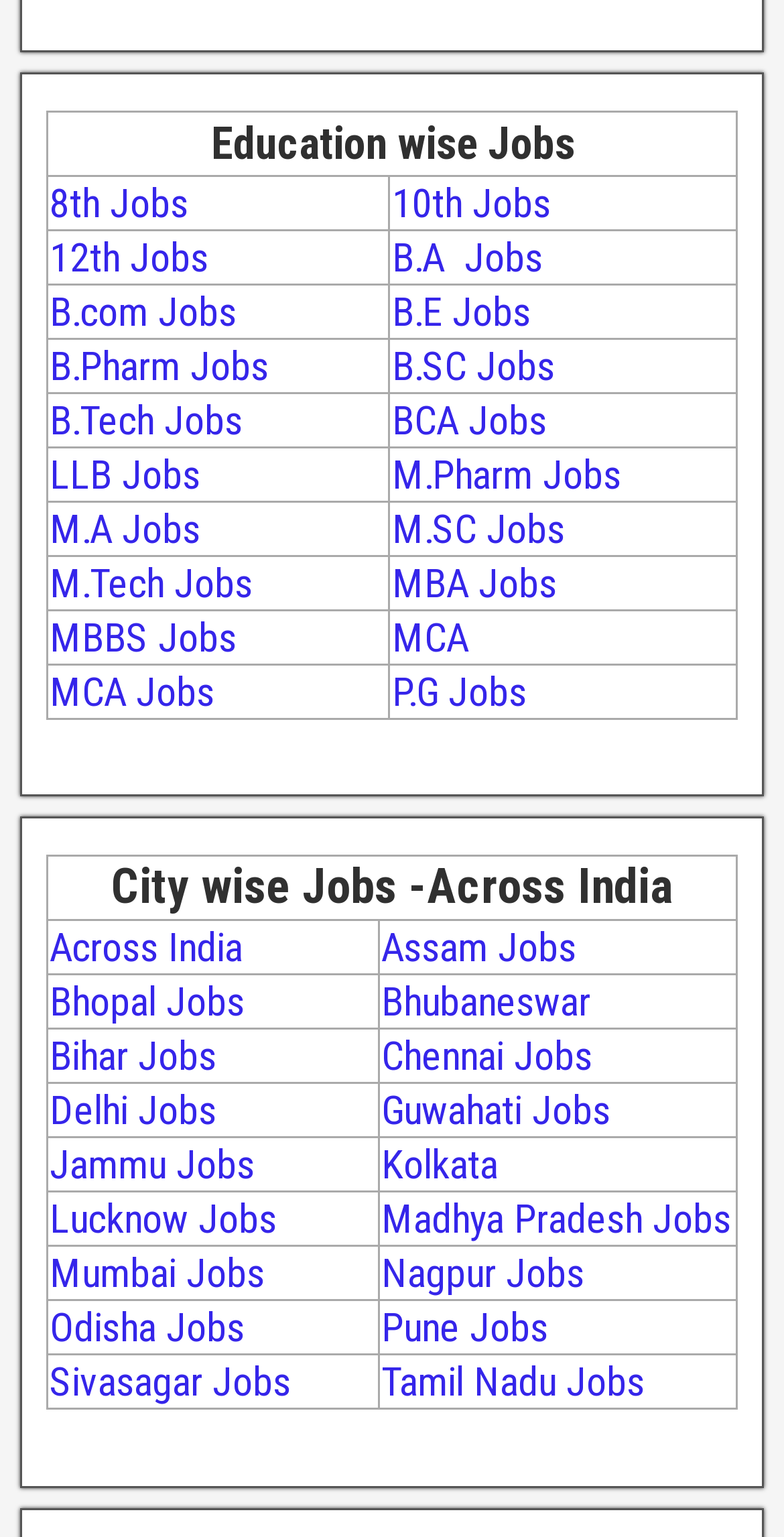Find the UI element described as: "Tamil Nadu Jobs" and predict its bounding box coordinates. Ensure the coordinates are four float numbers between 0 and 1, [left, top, right, bottom].

[0.486, 0.883, 0.822, 0.915]